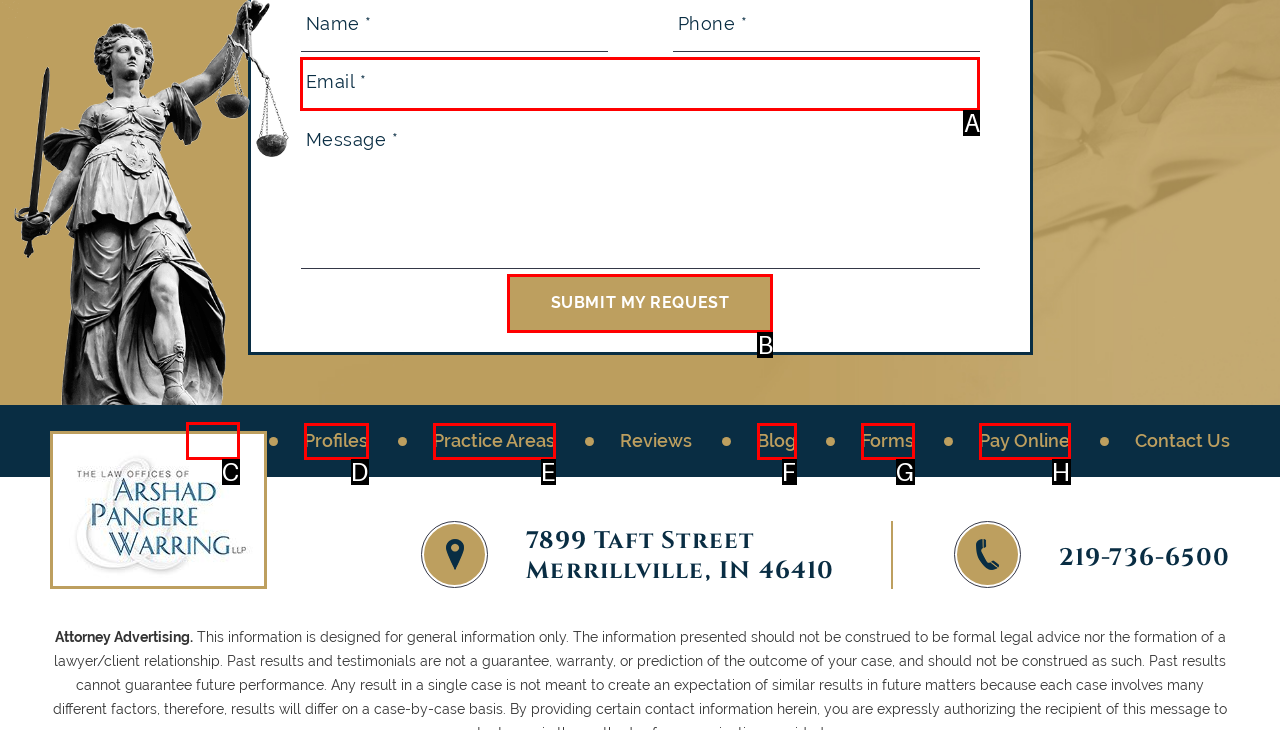Identify the HTML element to click to execute this task: Go to the home page Respond with the letter corresponding to the proper option.

C